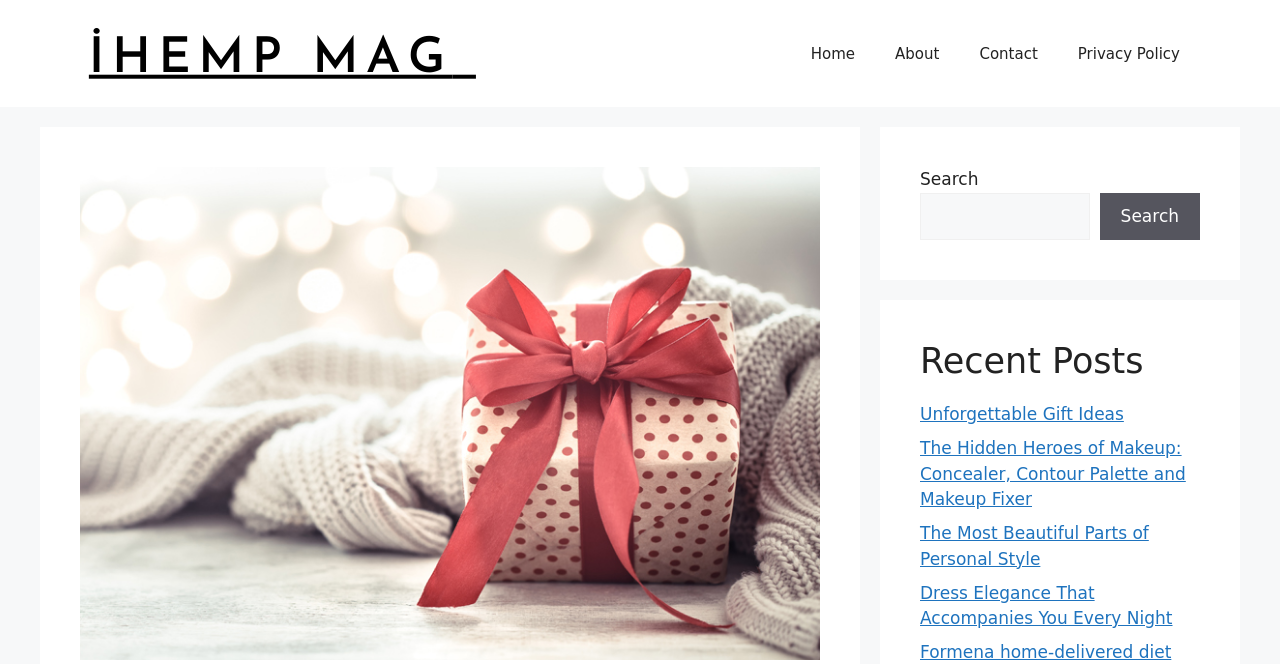Can you determine the bounding box coordinates of the area that needs to be clicked to fulfill the following instruction: "Click the 'Home' link"?

None